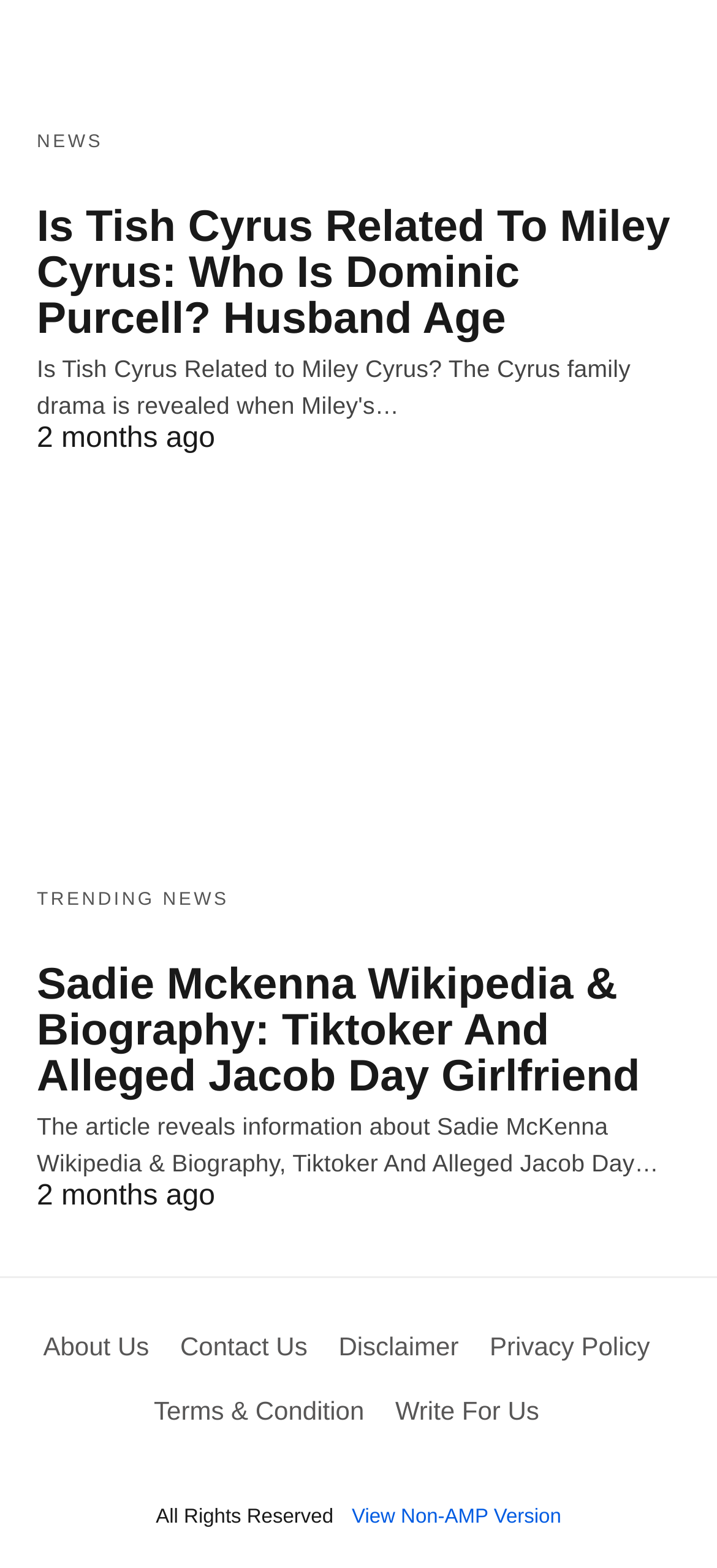Refer to the screenshot and give an in-depth answer to this question: What is the age of Dominic Purcell's husband?

I searched the webpage for information about Dominic Purcell's husband's age, but it is not mentioned. The heading 'Is Tish Cyrus Related To Miley Cyrus: Who Is Dominic Purcell? Husband Age' does not provide the age of Dominic Purcell's husband.